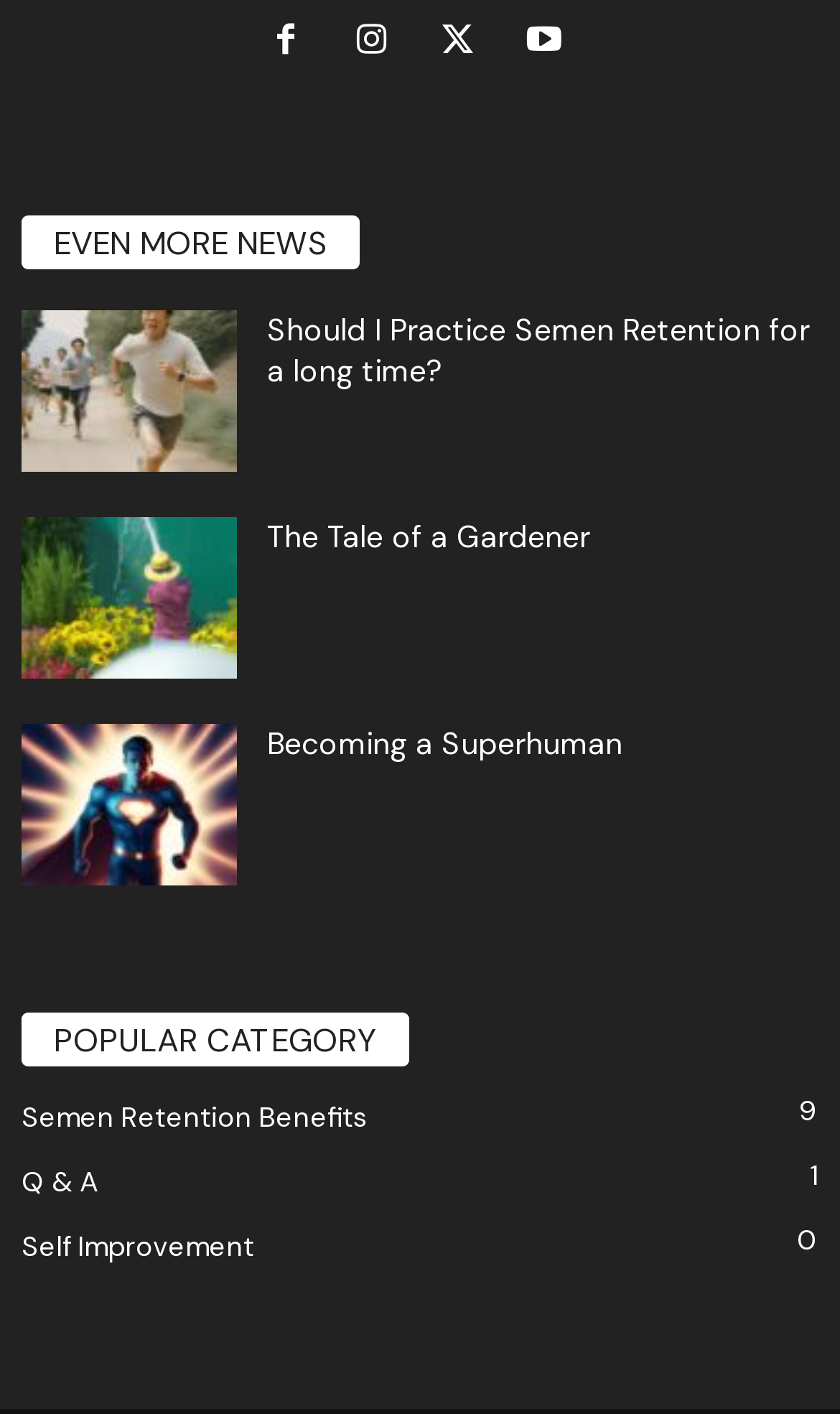Specify the bounding box coordinates of the area that needs to be clicked to achieve the following instruction: "Click on the link to read about Semen Retention".

[0.026, 0.219, 0.282, 0.334]